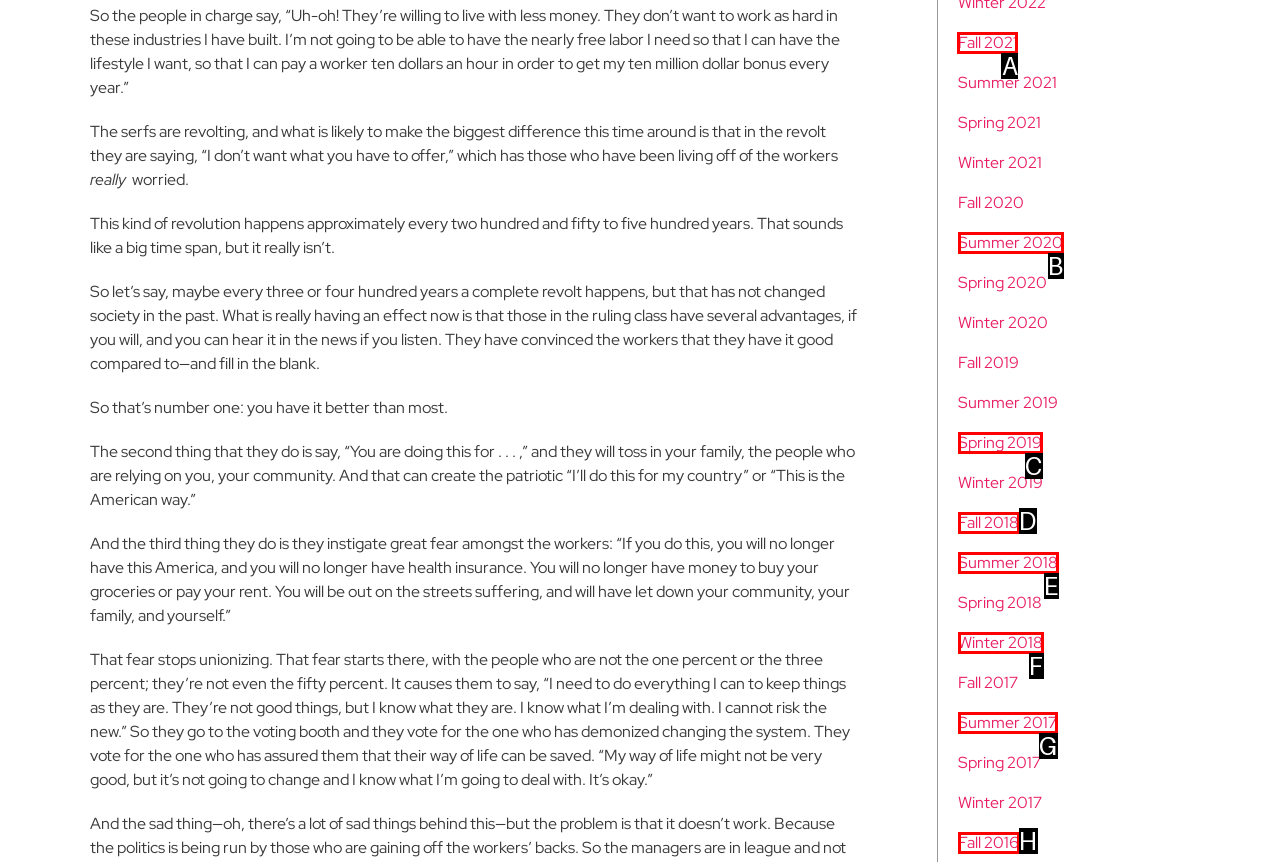Determine the letter of the element I should select to fulfill the following instruction: Click on Fall 2021. Just provide the letter.

A